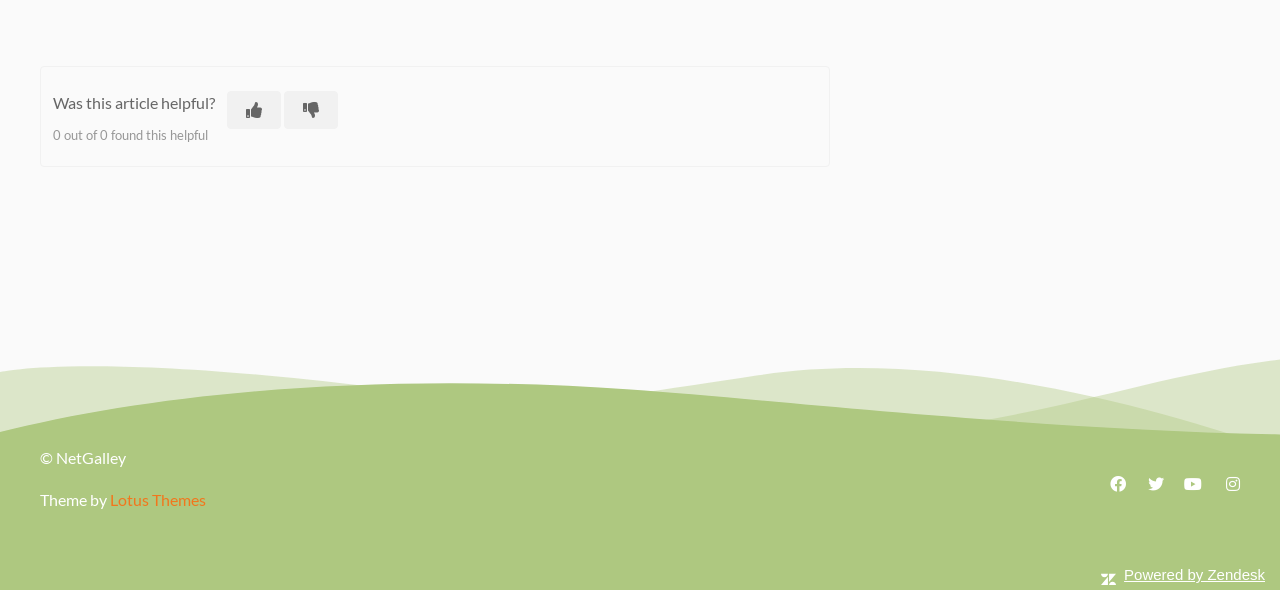What is the theme provider of the webpage?
Based on the screenshot, respond with a single word or phrase.

Lotus Themes